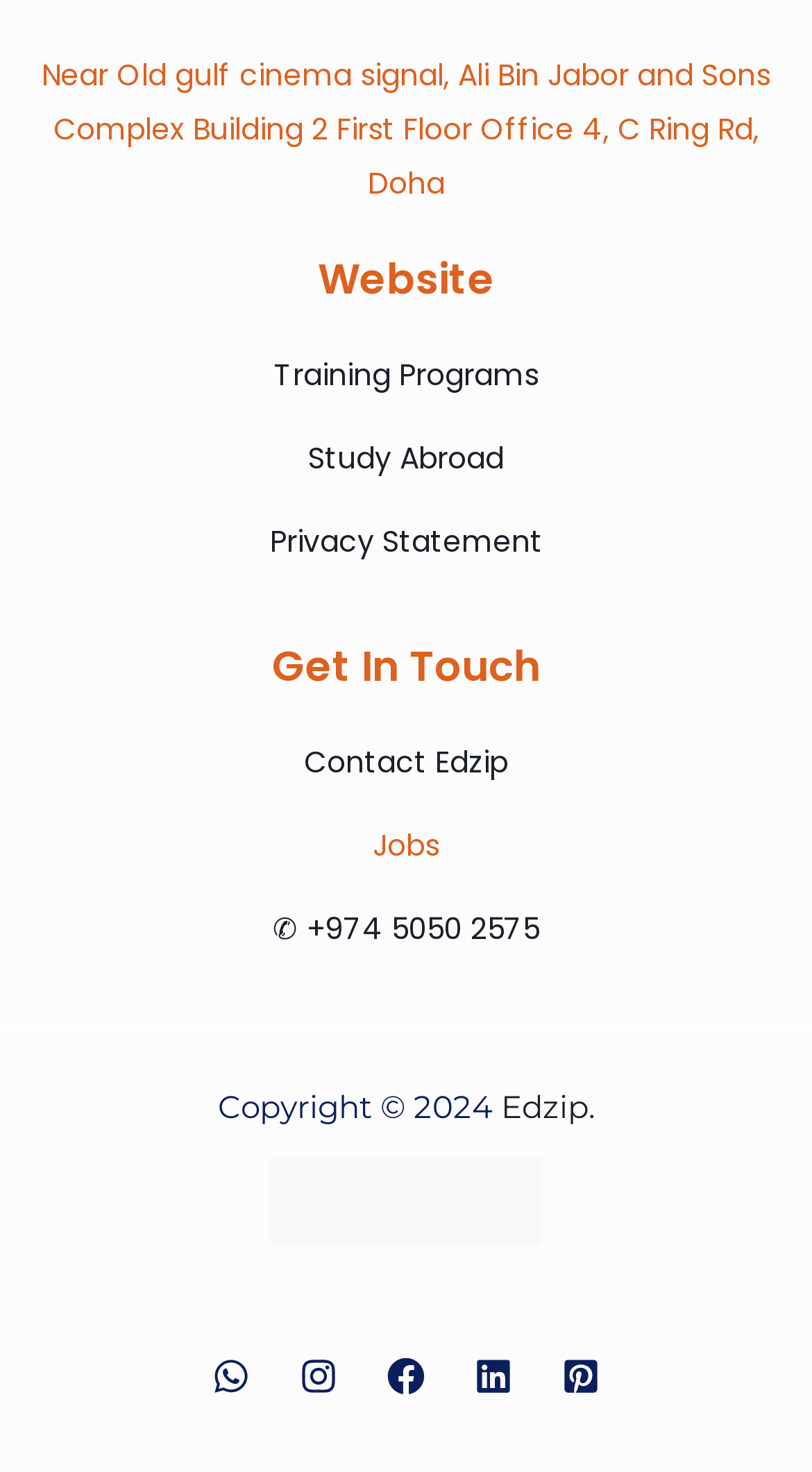Find the bounding box coordinates for the area you need to click to carry out the instruction: "Click on Training Programs". The coordinates should be four float numbers between 0 and 1, indicated as [left, top, right, bottom].

[0.337, 0.24, 0.663, 0.269]